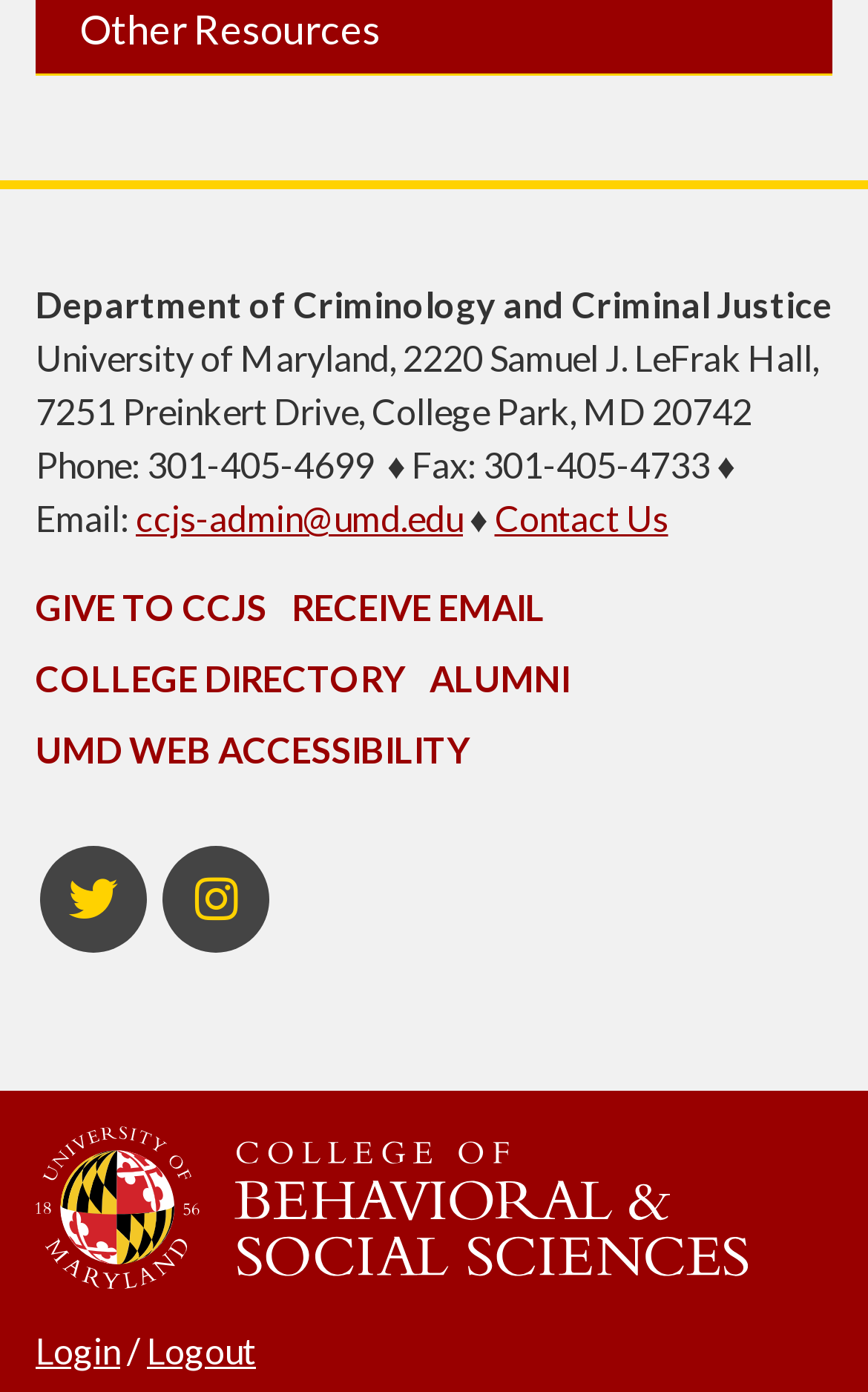What is the email address of the department?
Provide a fully detailed and comprehensive answer to the question.

I found the email address by looking at the link element with the bounding box coordinates [0.156, 0.356, 0.533, 0.387], which contains the text 'ccjs-admin@umd.edu'.